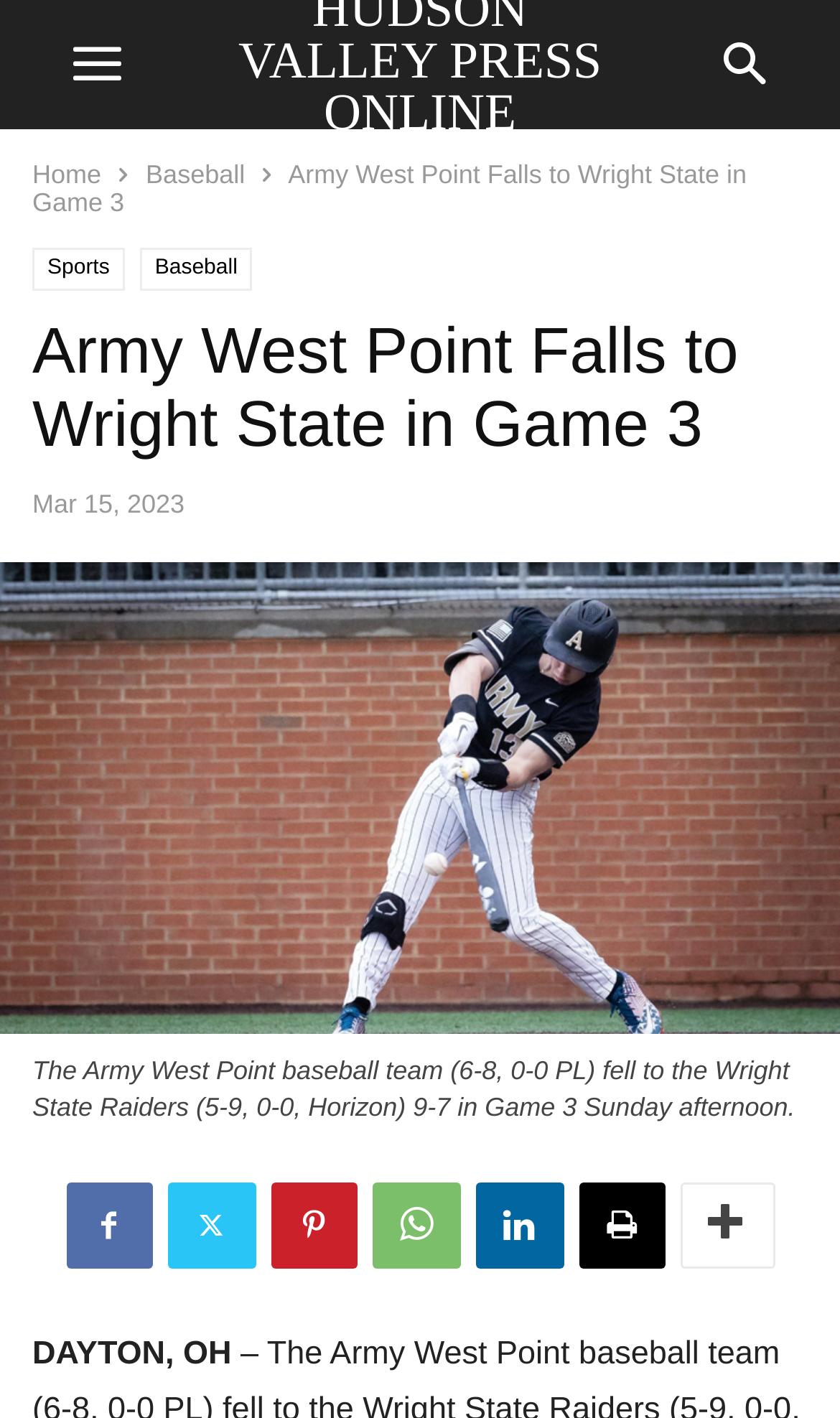Please identify the bounding box coordinates of the element's region that needs to be clicked to fulfill the following instruction: "go to home page". The bounding box coordinates should consist of four float numbers between 0 and 1, i.e., [left, top, right, bottom].

[0.038, 0.112, 0.121, 0.134]